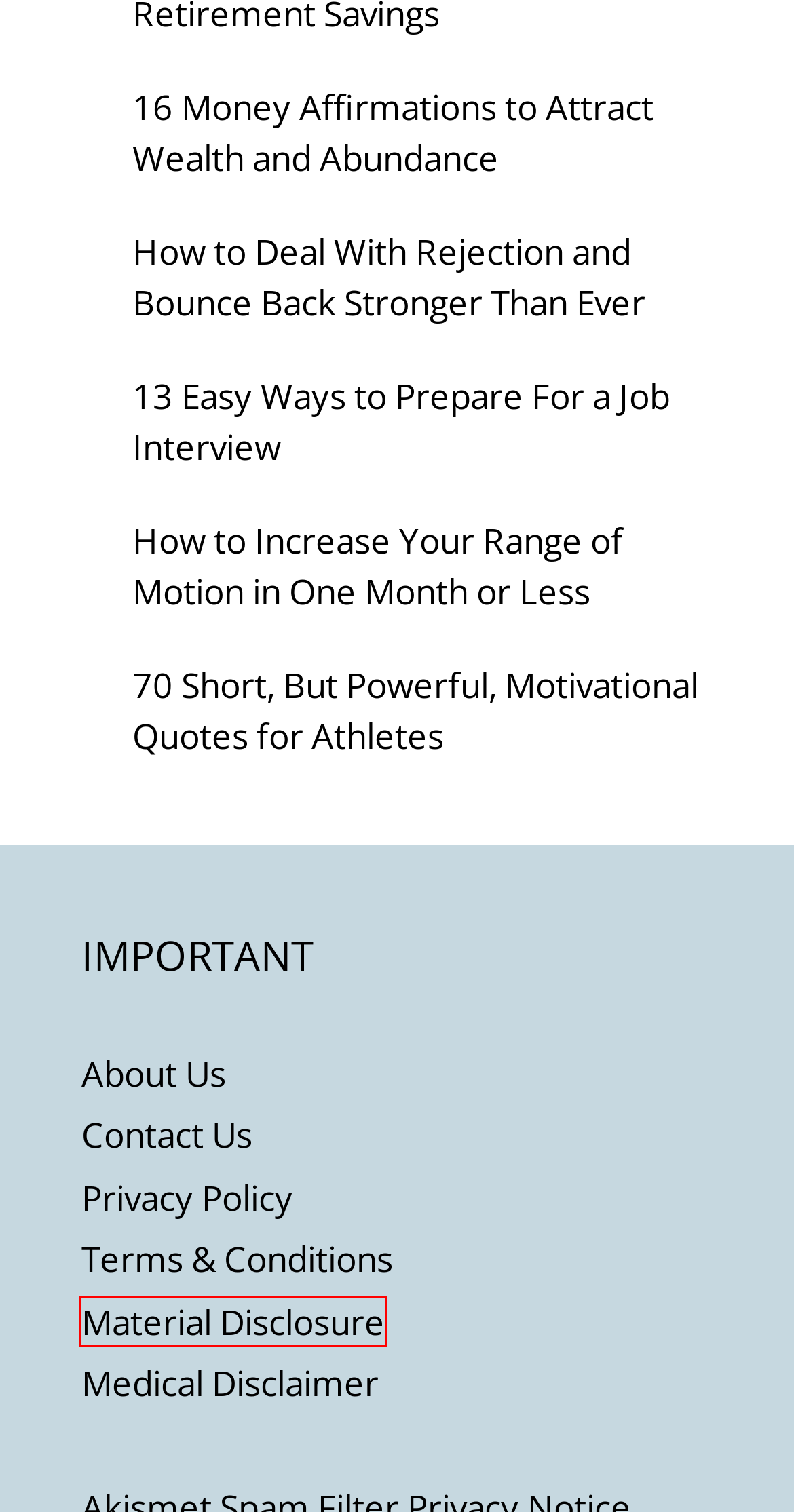Inspect the provided webpage screenshot, concentrating on the element within the red bounding box. Select the description that best represents the new webpage after you click the highlighted element. Here are the candidates:
A. 13 Easy Ways to Prepare For a Job Interview | Gain Altitude
B. Medical Disclaimer | Gain Altitude
C. Contact Us | Gain Altitude
D. How to Increase Your Range of Motion in One Month or Less
E. How to Deal With Rejection and Bounce Back Stronger Than Ever
F. Terms & Conditions | Gain Altitude
G. 16 Money Affirmations to Attract Wealth and Abundance
H. Material Disclosure | Gain Altitude

H